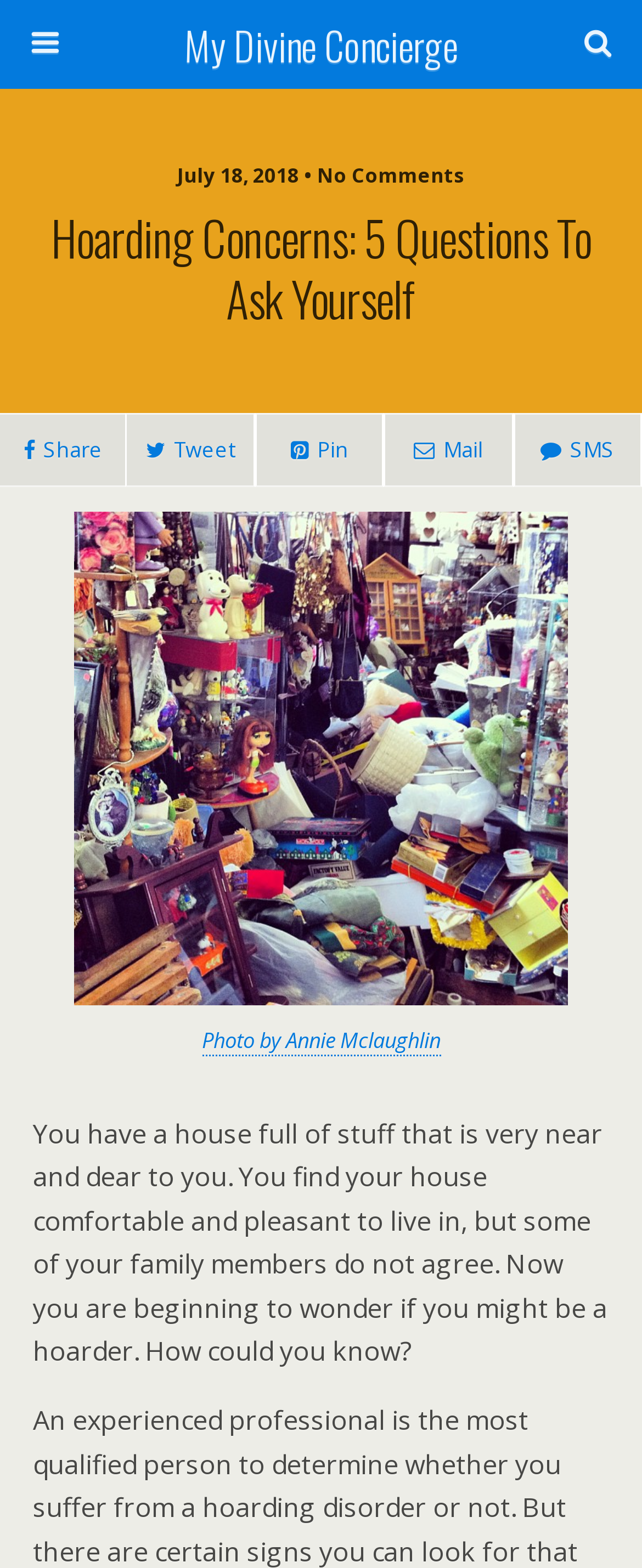Find and specify the bounding box coordinates that correspond to the clickable region for the instruction: "Visit the author's page".

[0.314, 0.653, 0.686, 0.673]